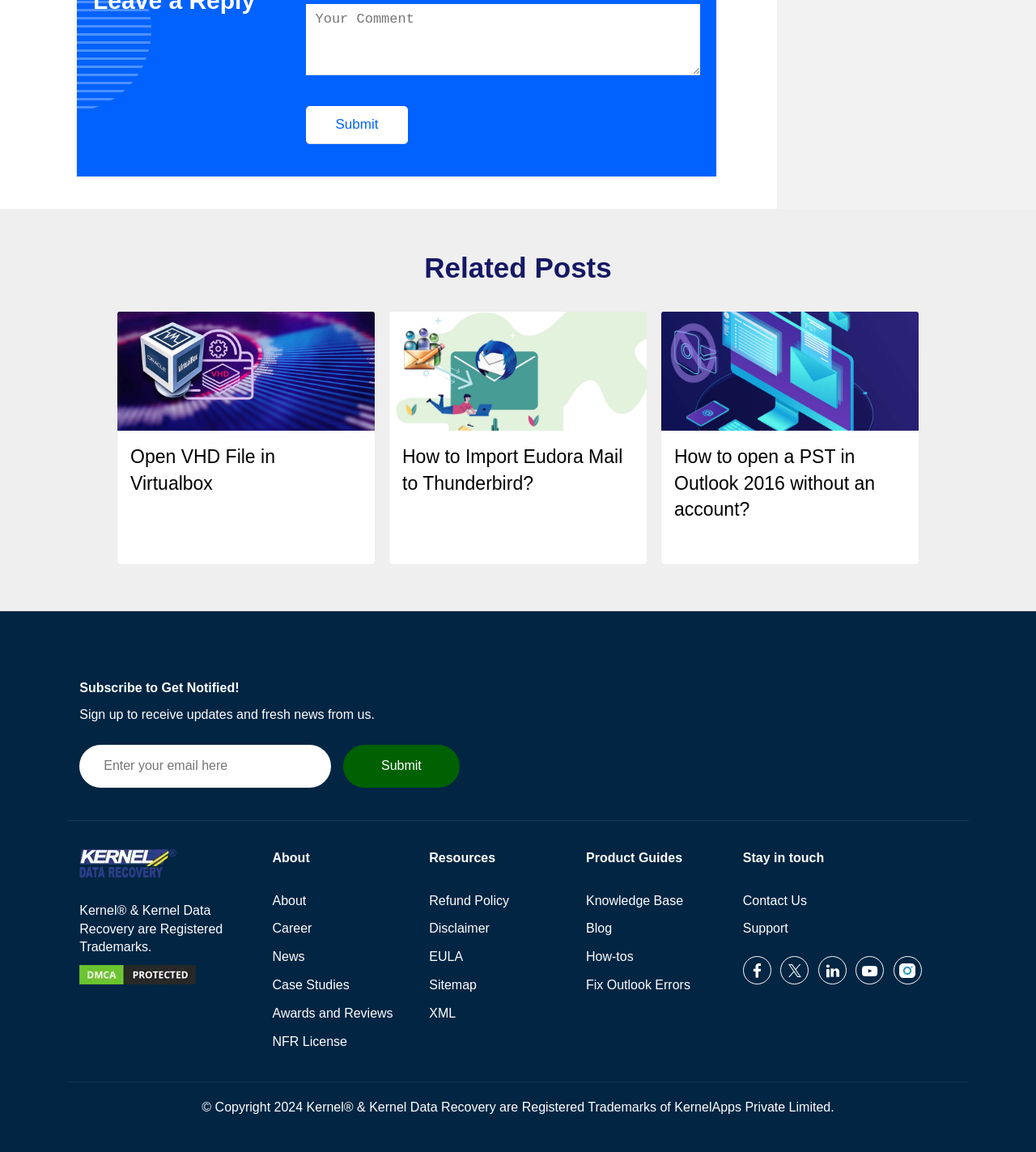Identify the bounding box coordinates for the element you need to click to achieve the following task: "Open VHD File in Virtualbox". Provide the bounding box coordinates as four float numbers between 0 and 1, in the form [left, top, right, bottom].

[0.126, 0.387, 0.266, 0.428]